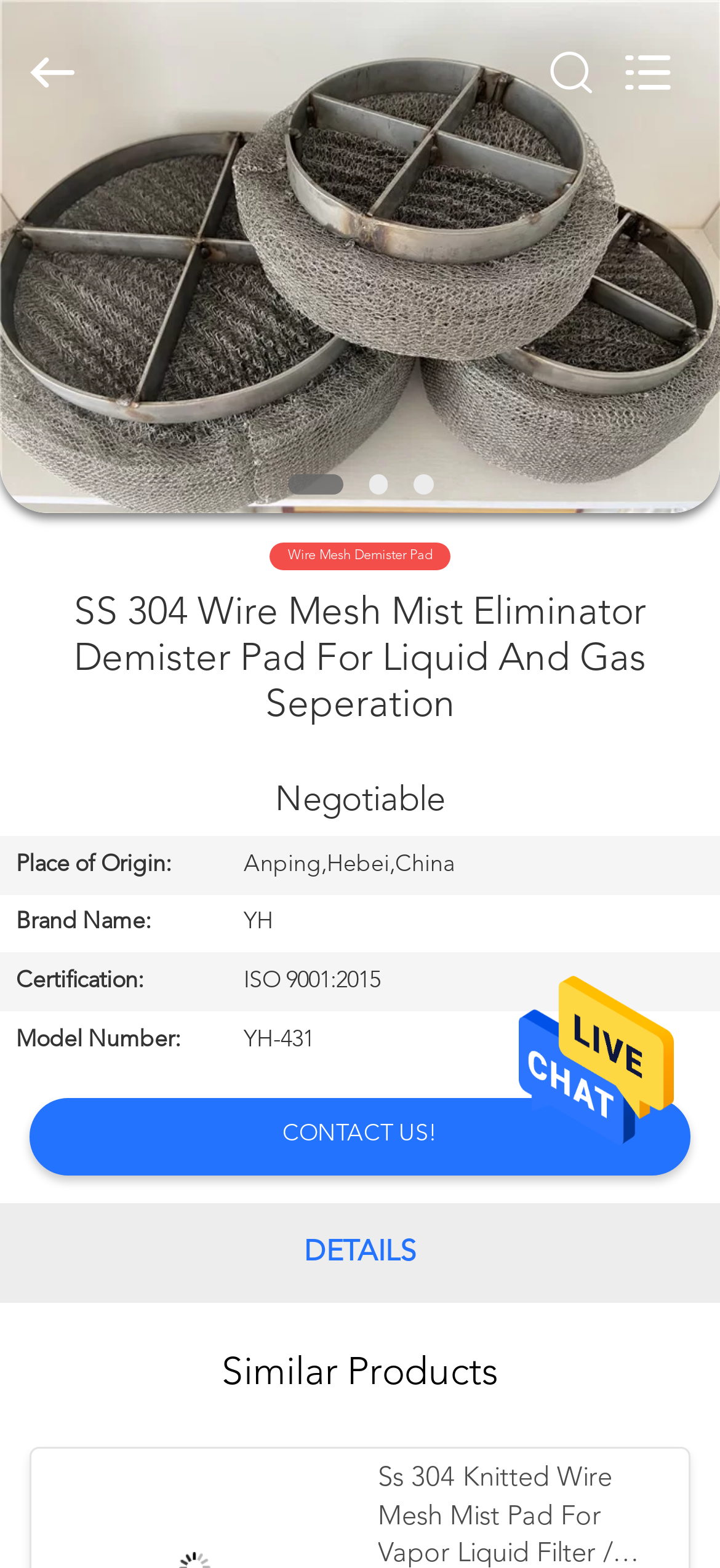Please identify the bounding box coordinates of the element's region that should be clicked to execute the following instruction: "visit GREENVILLE page". The bounding box coordinates must be four float numbers between 0 and 1, i.e., [left, top, right, bottom].

None